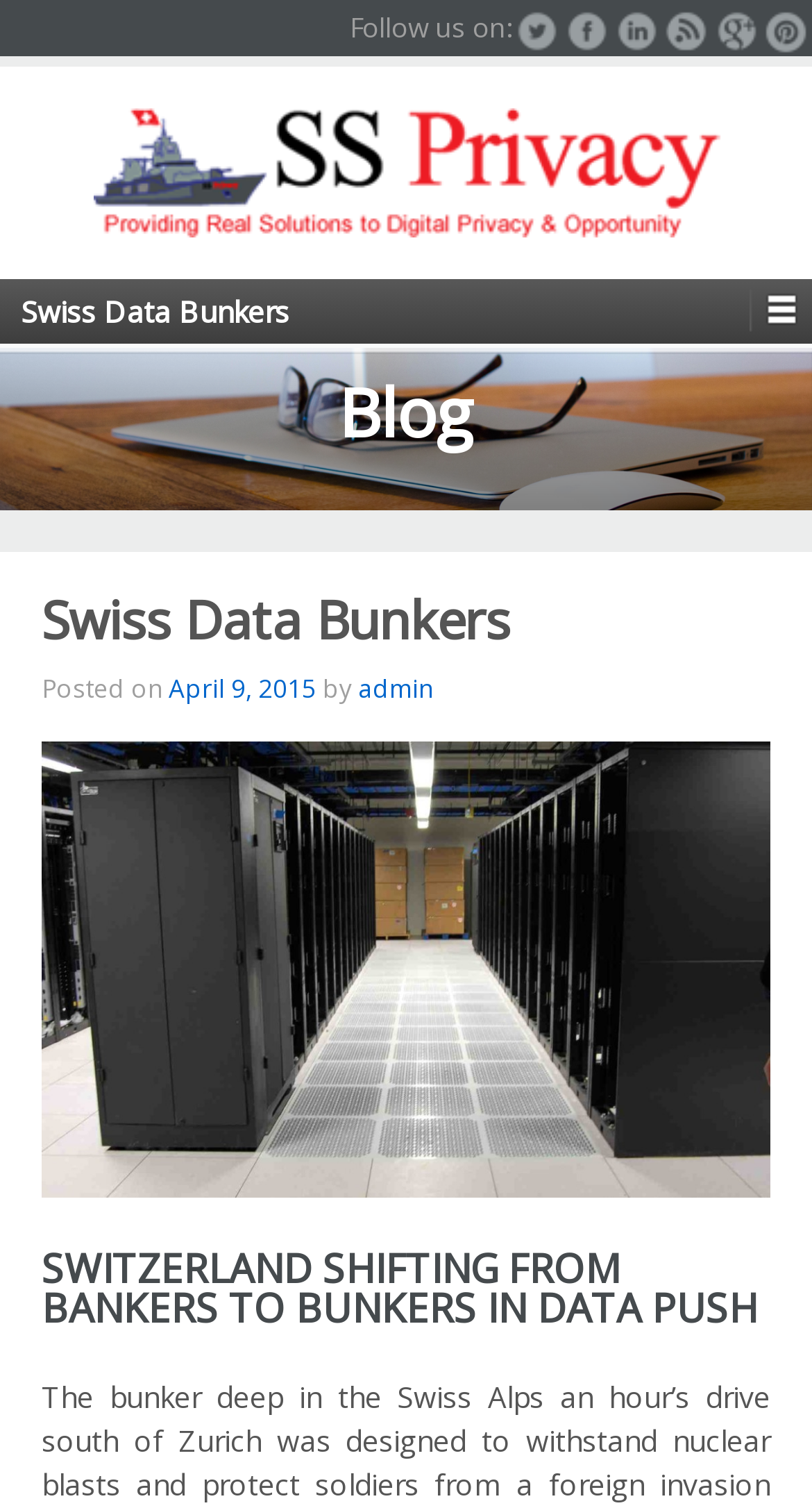Who is the author of the blog post?
Look at the image and respond with a one-word or short phrase answer.

admin